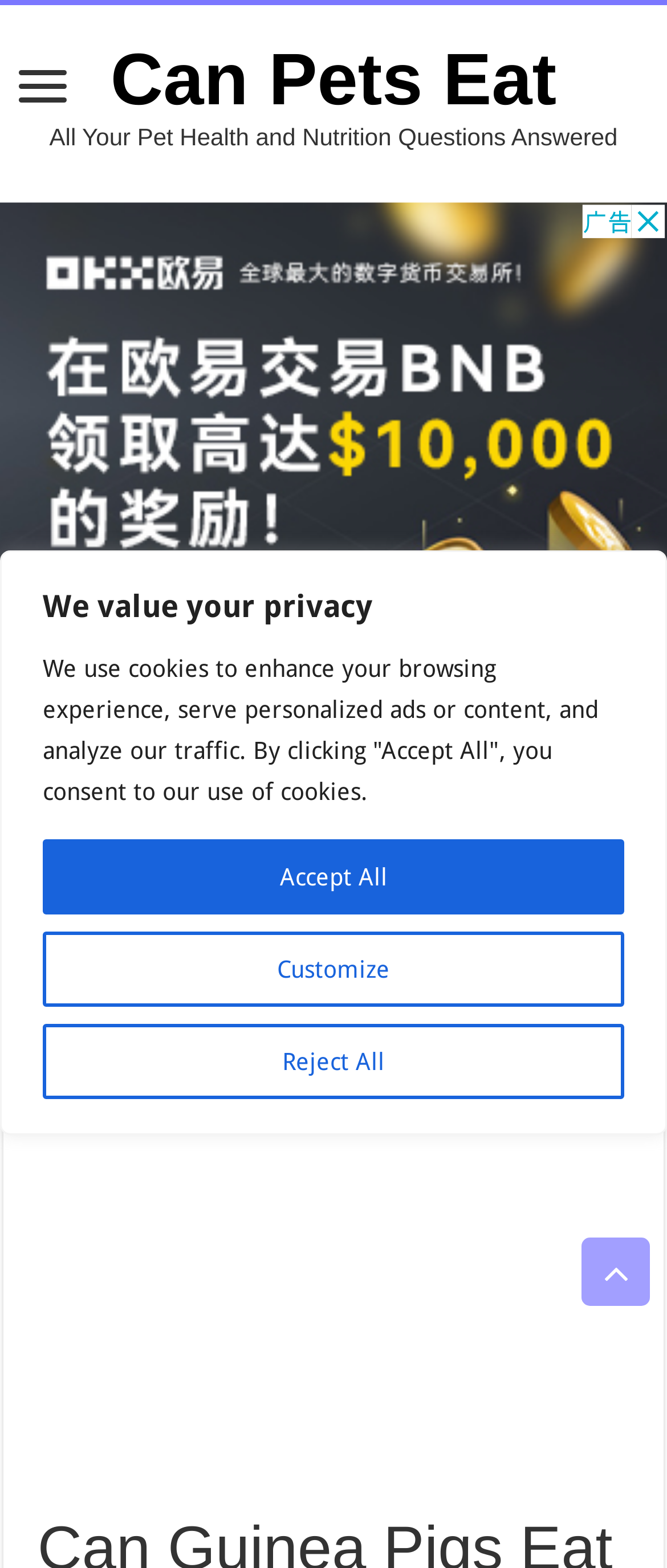Identify the first-level heading on the webpage and generate its text content.

Can Guinea Pigs Eat Zucchini? Yellow and Green Courgette